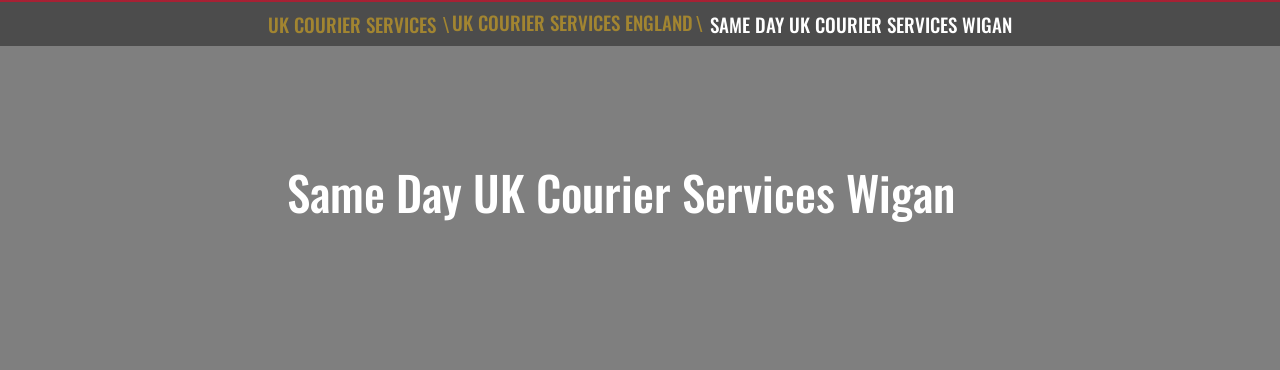What is the focus of the service?
Please ensure your answer is as detailed and informative as possible.

The caption highlights that the service focuses on providing efficient same-day delivery options specifically for the Wigan area, which indicates that the focus of the service is on same-day delivery.